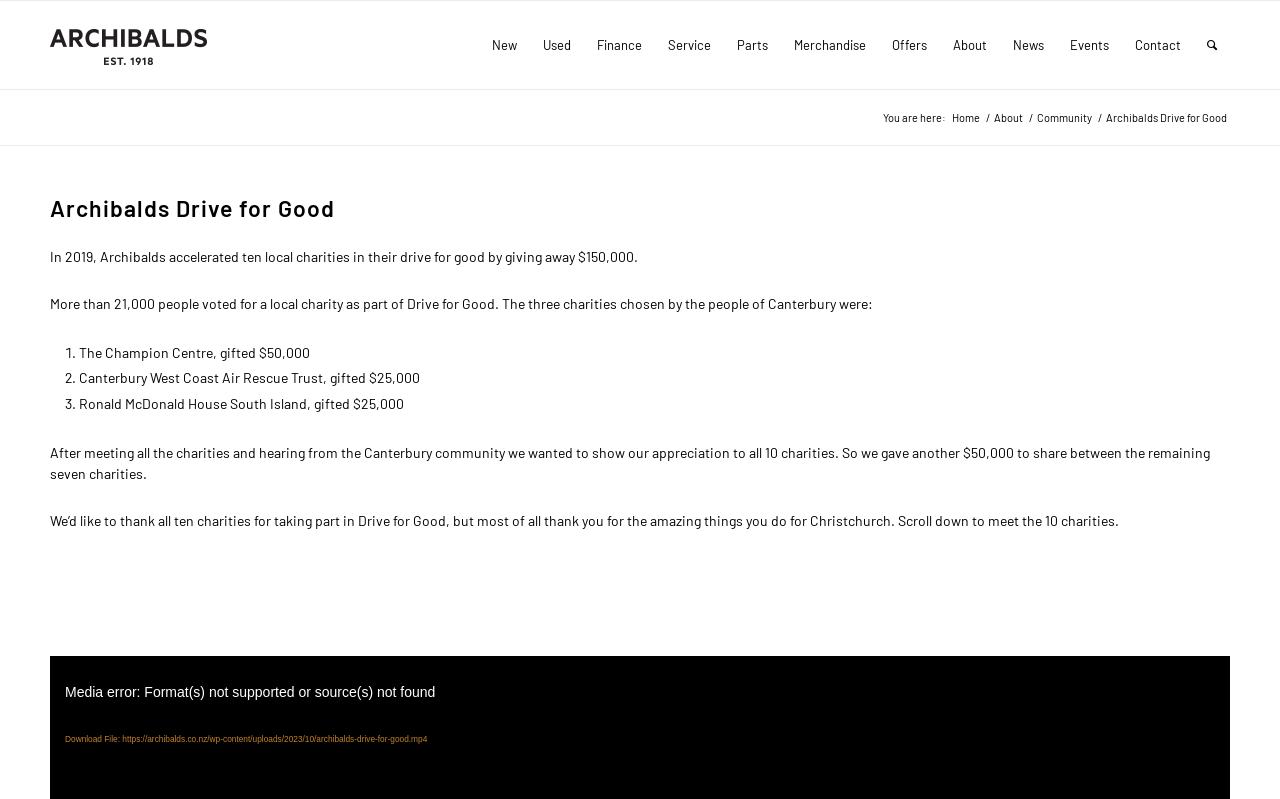Identify the bounding box for the UI element that is described as follows: "Contact".

[0.877, 0.001, 0.933, 0.111]